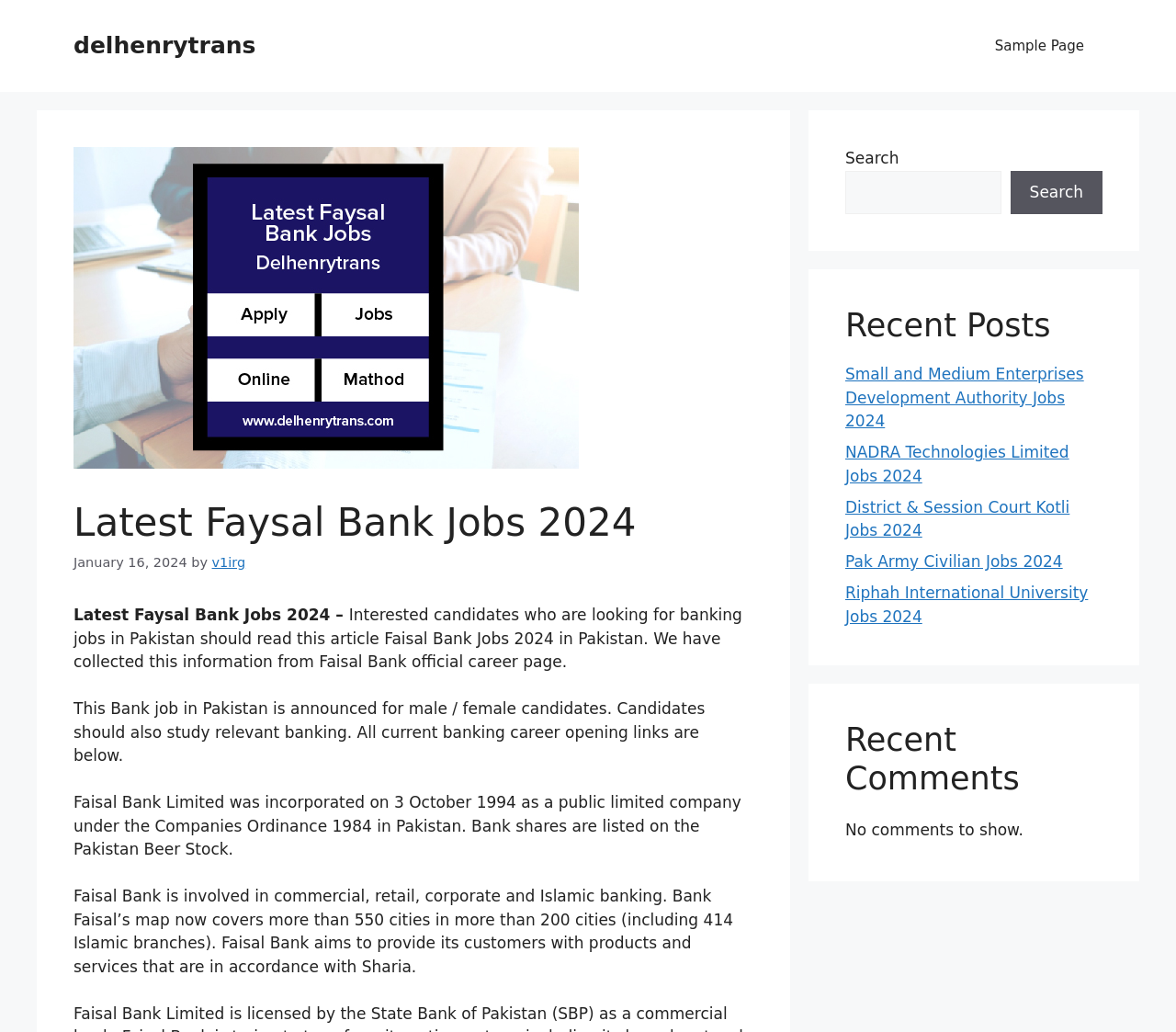What type of jobs are mentioned in the article?
Answer the question with a thorough and detailed explanation.

The article mentions 'banking jobs in Pakistan' and 'Faisal Bank Jobs 2024 in Pakistan', indicating that the type of jobs being referred to are banking jobs.